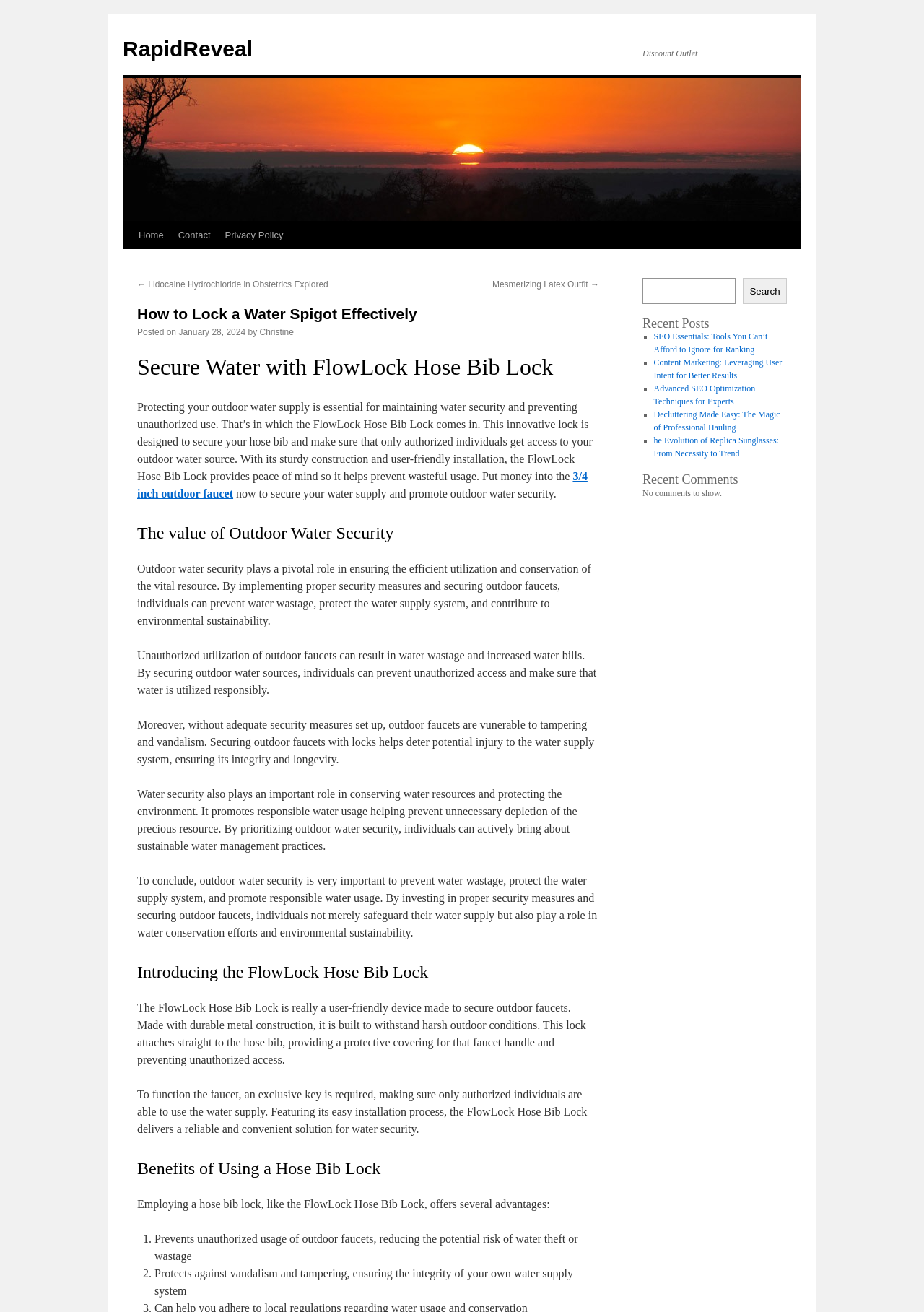Offer a detailed explanation of the webpage layout and contents.

The webpage is about "How to Lock a Water Spigot Effectively" and is provided by RapidReveal. At the top, there is a logo and a navigation menu with links to "Home", "Contact", and "Privacy Policy". Below the navigation menu, there are two links to previous and next articles.

The main content of the webpage is divided into several sections. The first section is an introduction to the importance of securing outdoor water supply, followed by a heading "Secure Water with FlowLock Hose Bib Lock" and a paragraph describing the FlowLock Hose Bib Lock.

The next section is titled "The value of Outdoor Water Security" and consists of several paragraphs discussing the importance of outdoor water security, including preventing water wastage, protecting the water supply system, and promoting environmental sustainability.

The following section introduces the FlowLock Hose Bib Lock, describing its features and benefits, including its durable metal construction, easy installation, and exclusive key access.

The next section is titled "Benefits of Using a Hose Bib Lock" and lists several advantages of using a hose bib lock, including preventing unauthorized usage, protecting against vandalism, and ensuring the integrity of the water supply system.

On the right side of the webpage, there is a complementary section with a search box and a "Recent Posts" section, which lists several recent articles with links to each article. Below the "Recent Posts" section, there is a "Recent Comments" section, but it currently shows no comments.

Overall, the webpage provides information and guidance on how to effectively lock a water spigot and secure outdoor water supply, with a focus on the benefits and importance of outdoor water security.